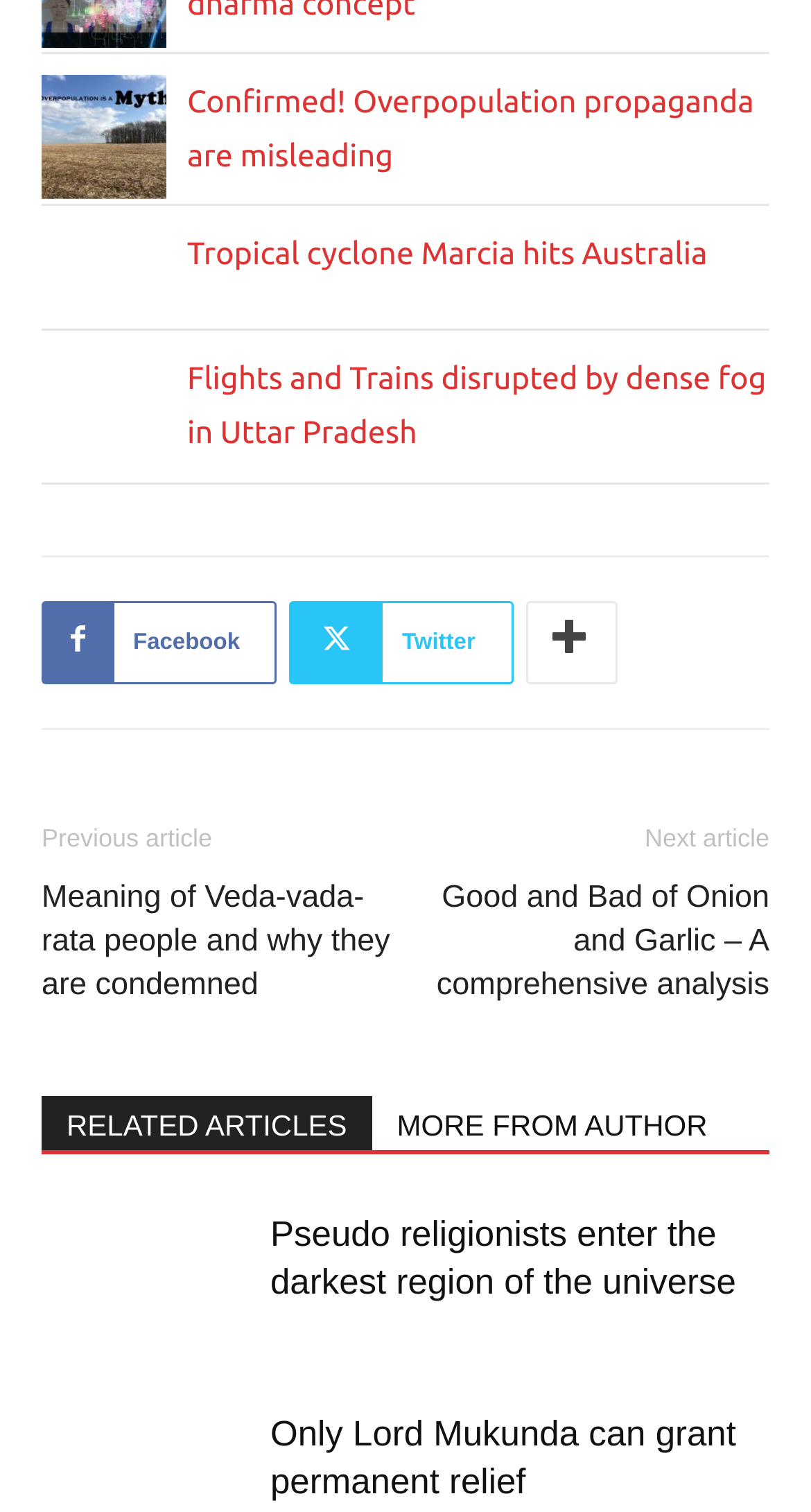Based on the provided description, "RELATED ARTICLES", find the bounding box of the corresponding UI element in the screenshot.

[0.051, 0.724, 0.459, 0.76]